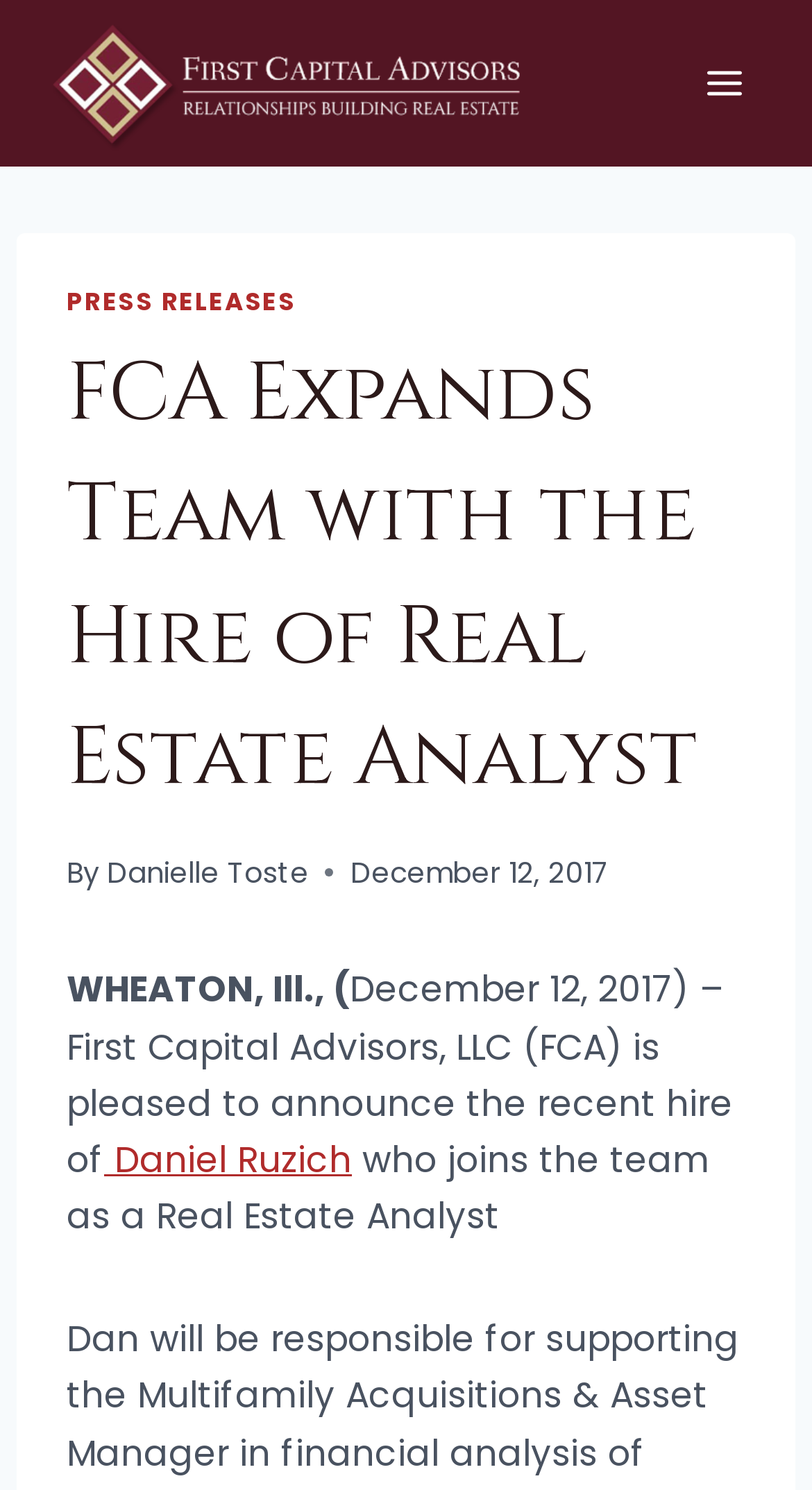What is the name of the company?
Answer with a single word or phrase, using the screenshot for reference.

First Capital Advisors